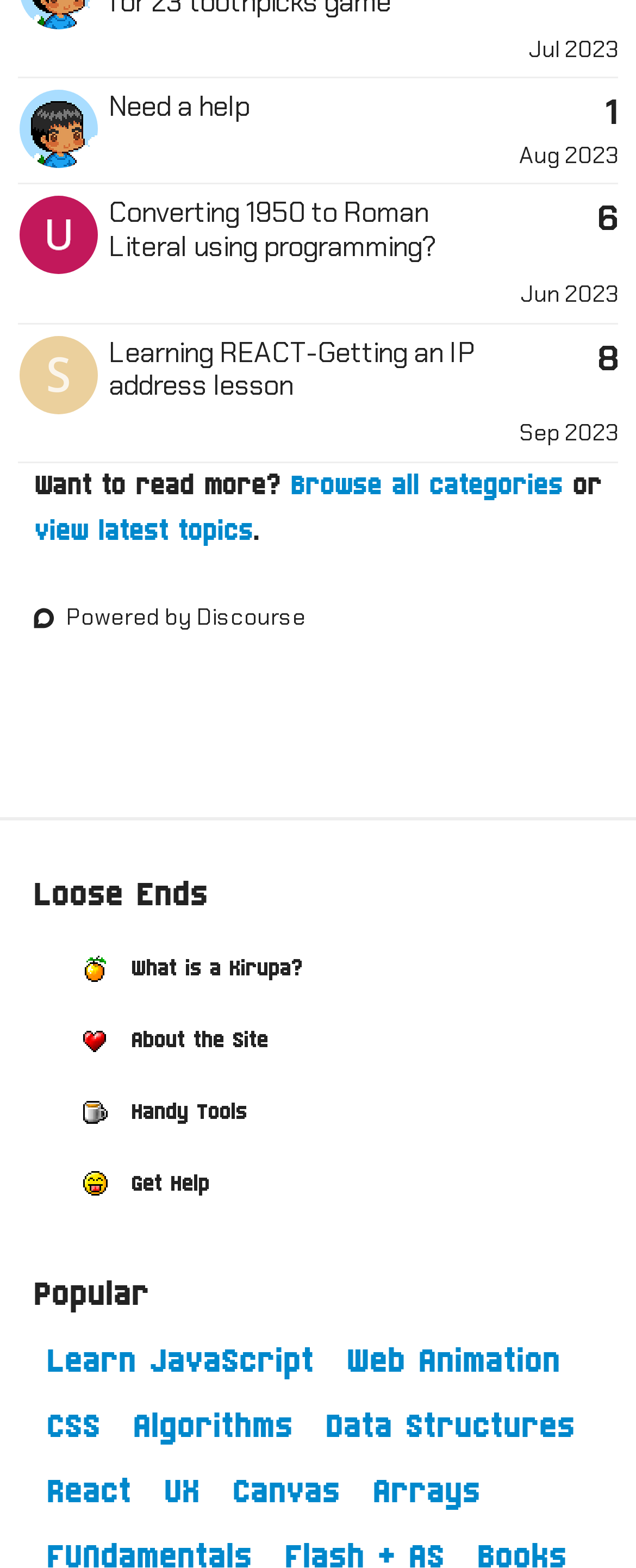Determine the coordinates of the bounding box that should be clicked to complete the instruction: "Get Help". The coordinates should be represented by four float numbers between 0 and 1: [left, top, right, bottom].

[0.103, 0.747, 0.328, 0.764]